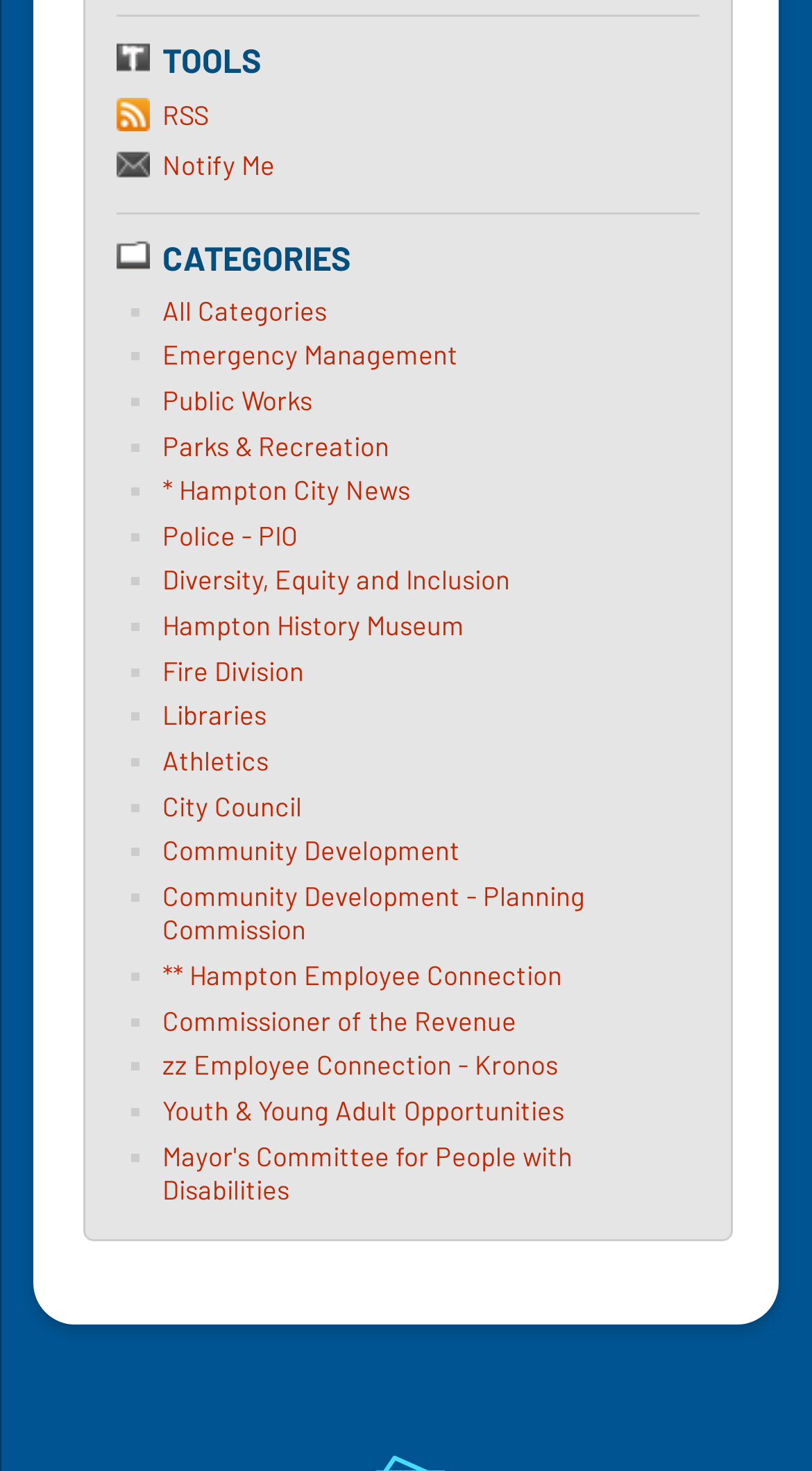Answer the following query with a single word or phrase:
What is the first category listed?

All Categories